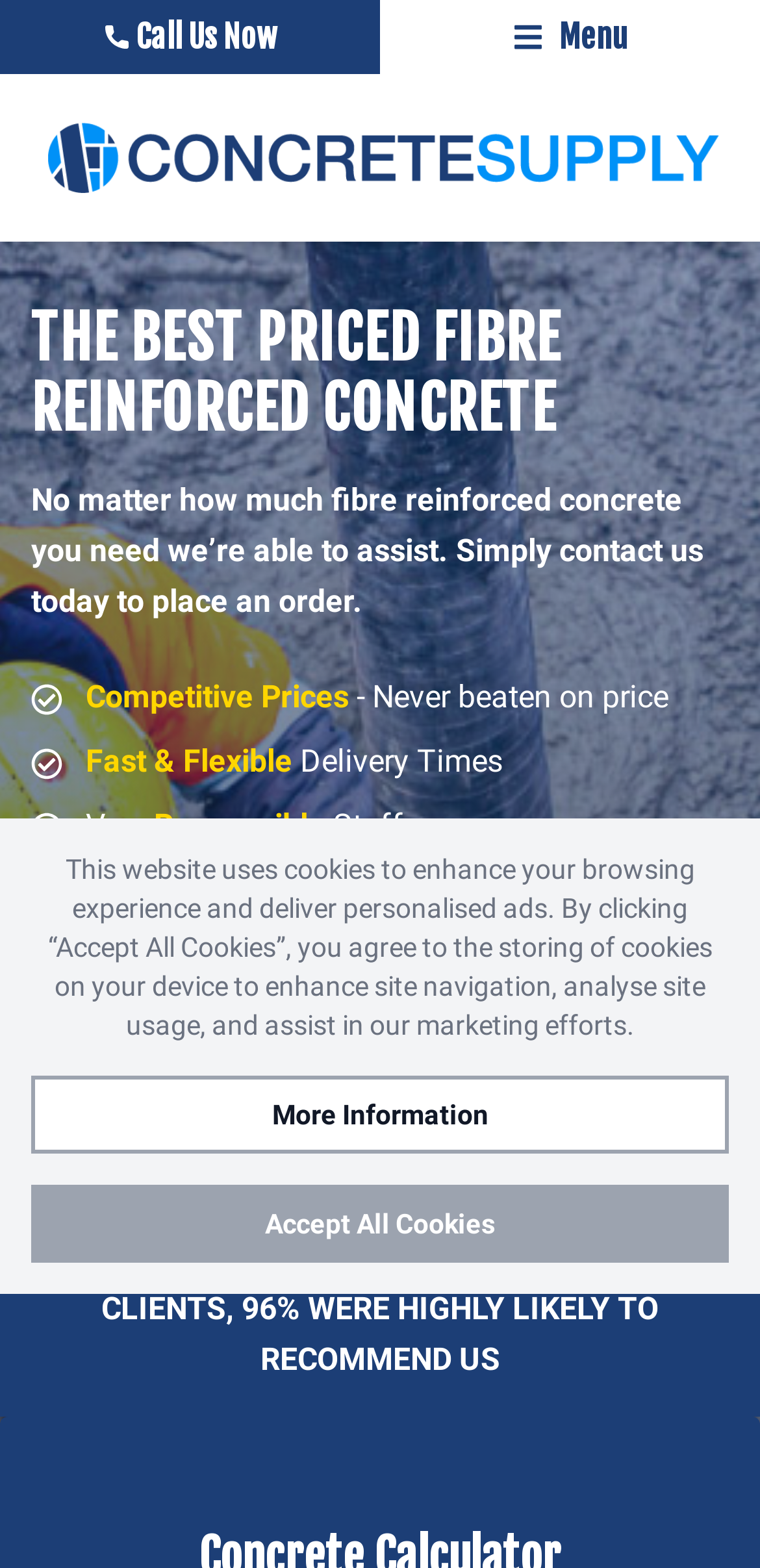Construct a thorough caption encompassing all aspects of the webpage.

The webpage is about Fibre Reinforced Concrete (FRC) and its supplier. At the top left, there is a "Call Us Now" link accompanied by an image and a heading with the same text. Next to it, on the top right, is a "Menu" button with an image. Below the "Call Us Now" link, there is a "Go to homepage" link that spans the entire width of the page, with a logo image of Concrete Supply on the left side.

The main content of the page starts with a heading "THE BEST PRICED FIBRE REINFORCED CONCRETE" followed by a paragraph of text that explains the supplier's ability to assist with fibre reinforced concrete needs. Below this, there are three sections with images, each highlighting a benefit of the supplier: "Competitive Prices", "Fast & Flexible", and "Very Responsible Staff". Each section has a heading and a subheading that elaborates on the benefit.

Further down, there are two call-to-action links: "Call Us" and "Enquiry Form", each with an image and a heading. The "Call Us" link has a phone number, while the "Enquiry Form" link has a brief description.

The page also features a testimonial section with a quote from a survey of construction clients, stating that 96% of them would highly recommend the supplier. At the bottom right, there is a "TOP" link that allows users to scroll back to the top of the page.

Finally, there is a cookie policy notice at the bottom of the page, which informs users about the use of cookies on the website and provides a link to "More Information" for those who want to learn more.